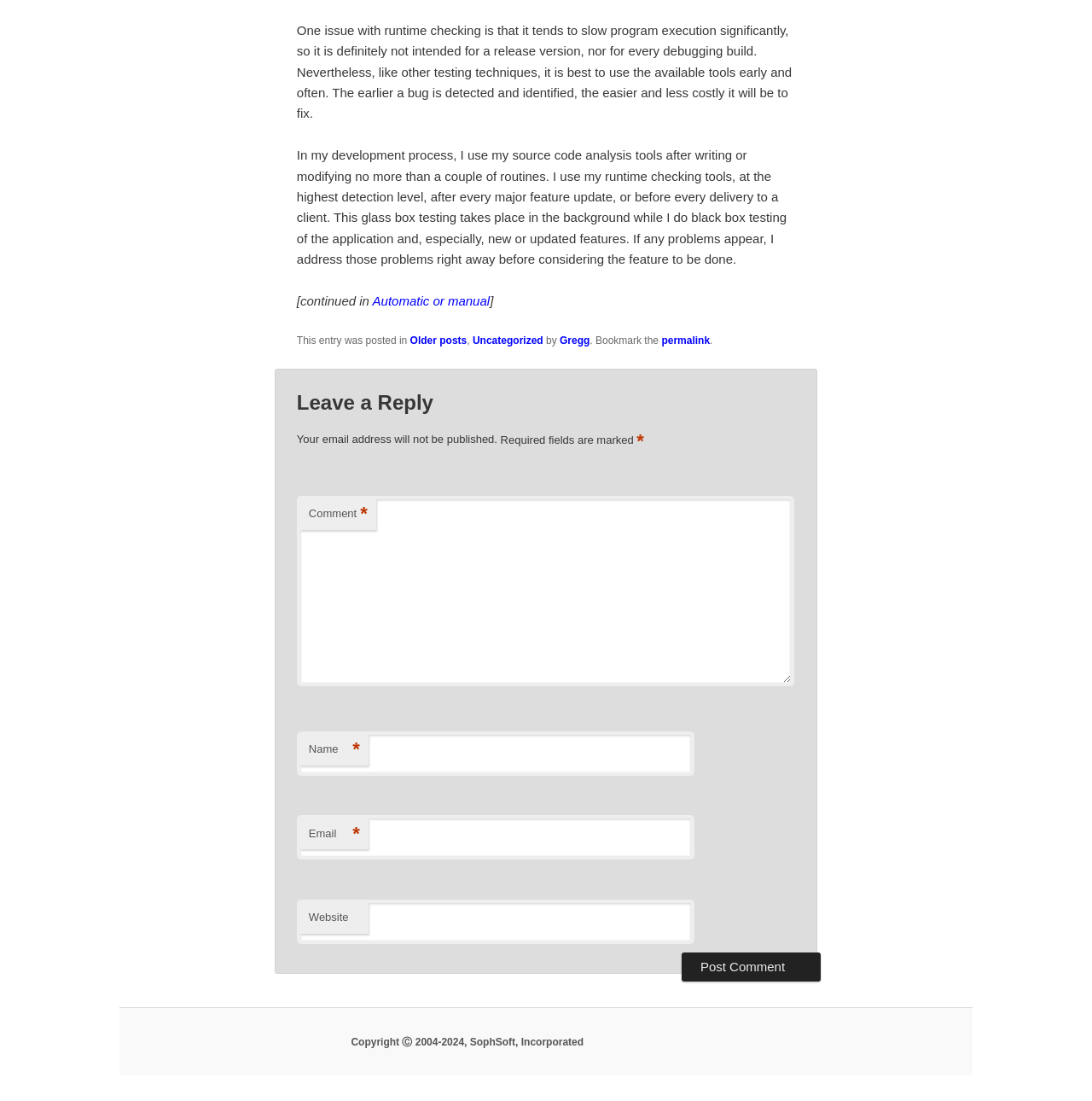What is required to post a comment?
Refer to the screenshot and answer in one word or phrase.

Name, Email, Comment